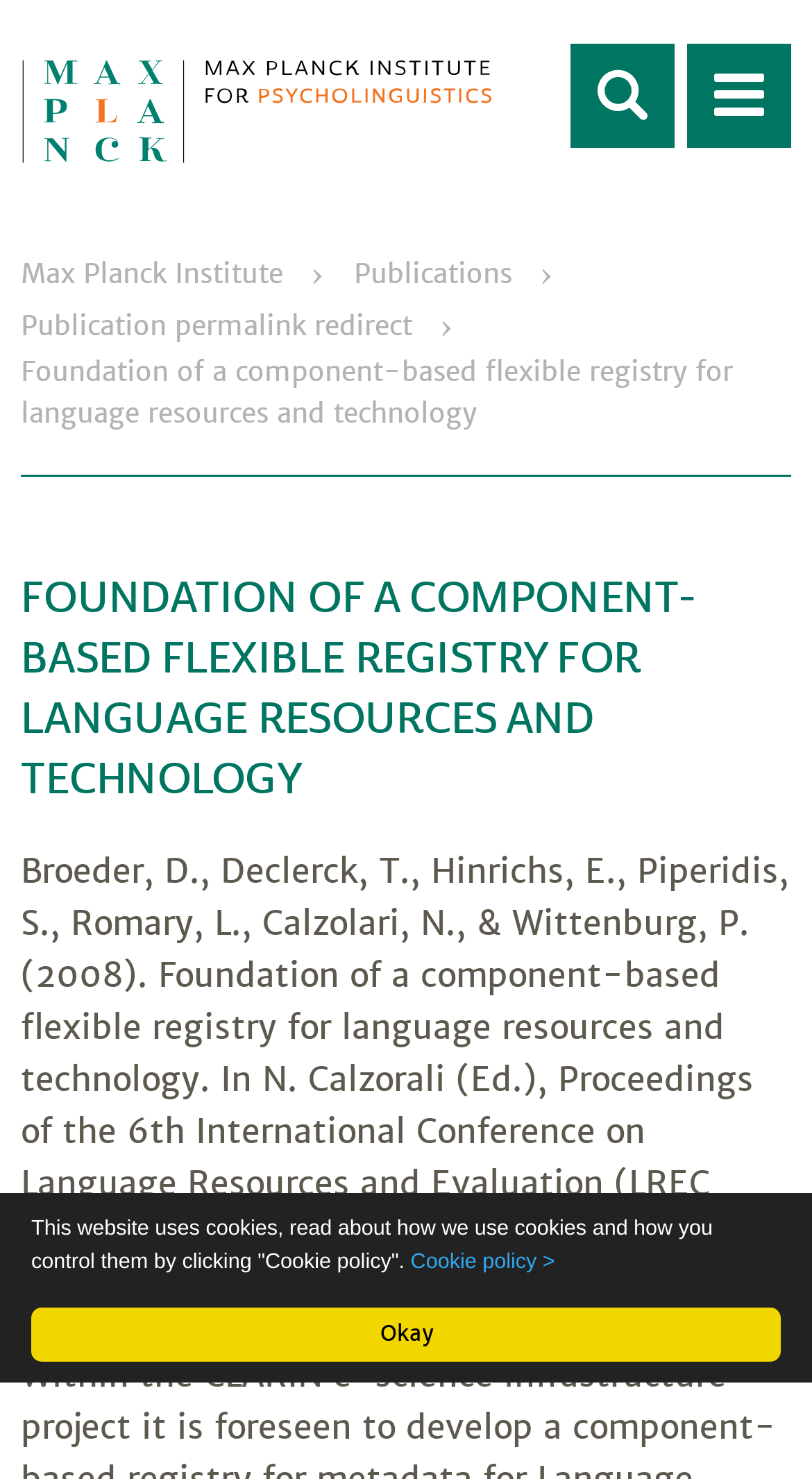Identify the bounding box coordinates of the clickable region to carry out the given instruction: "Click the 'Menu' button".

[0.846, 0.03, 0.974, 0.1]